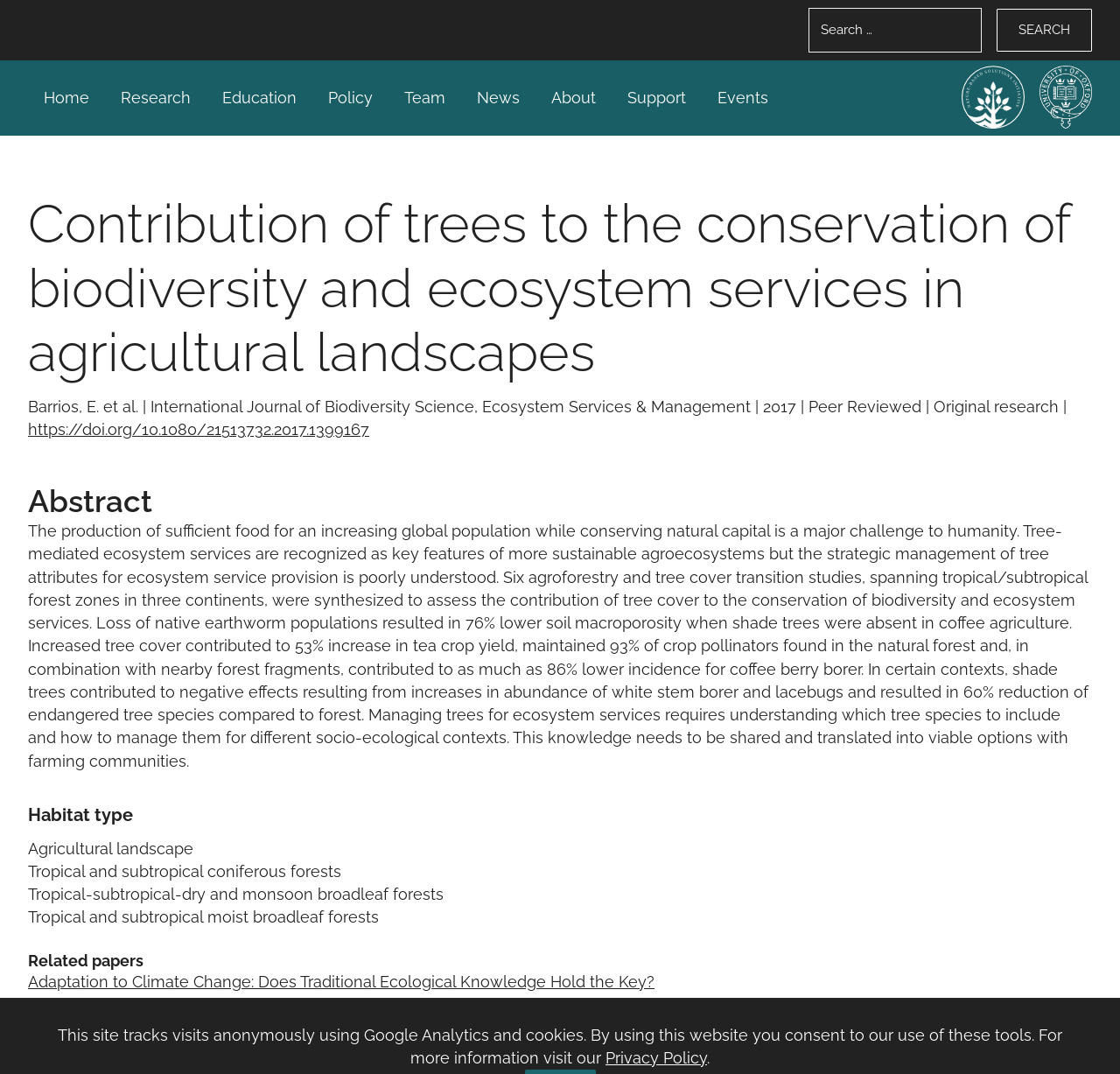Please give a succinct answer using a single word or phrase:
How many links are in the top navigation menu?

8